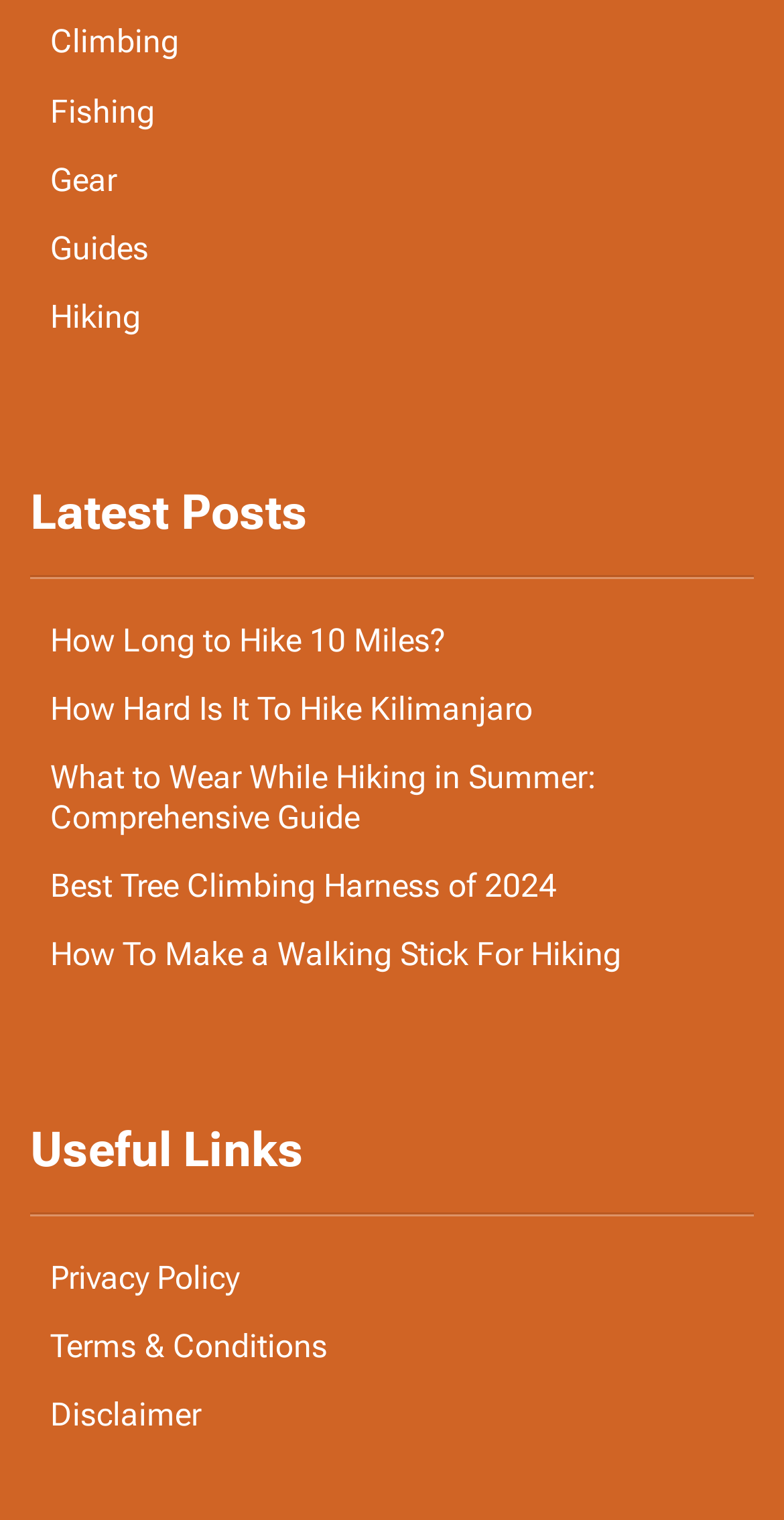How many articles are listed in the 'Latest Posts' section?
Based on the screenshot, answer the question with a single word or phrase.

5